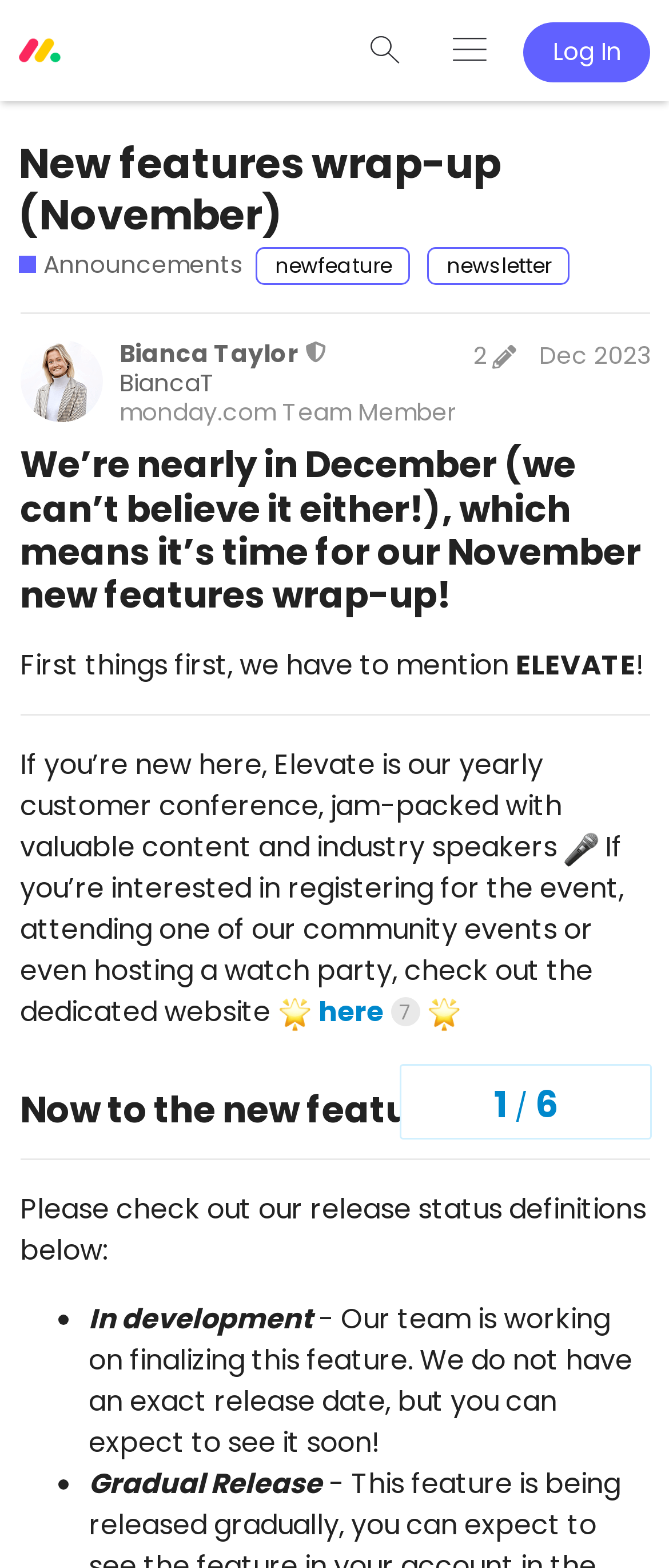Find the bounding box coordinates of the element's region that should be clicked in order to follow the given instruction: "Check out the dedicated website for Elevate". The coordinates should consist of four float numbers between 0 and 1, i.e., [left, top, right, bottom].

[0.476, 0.632, 0.628, 0.657]